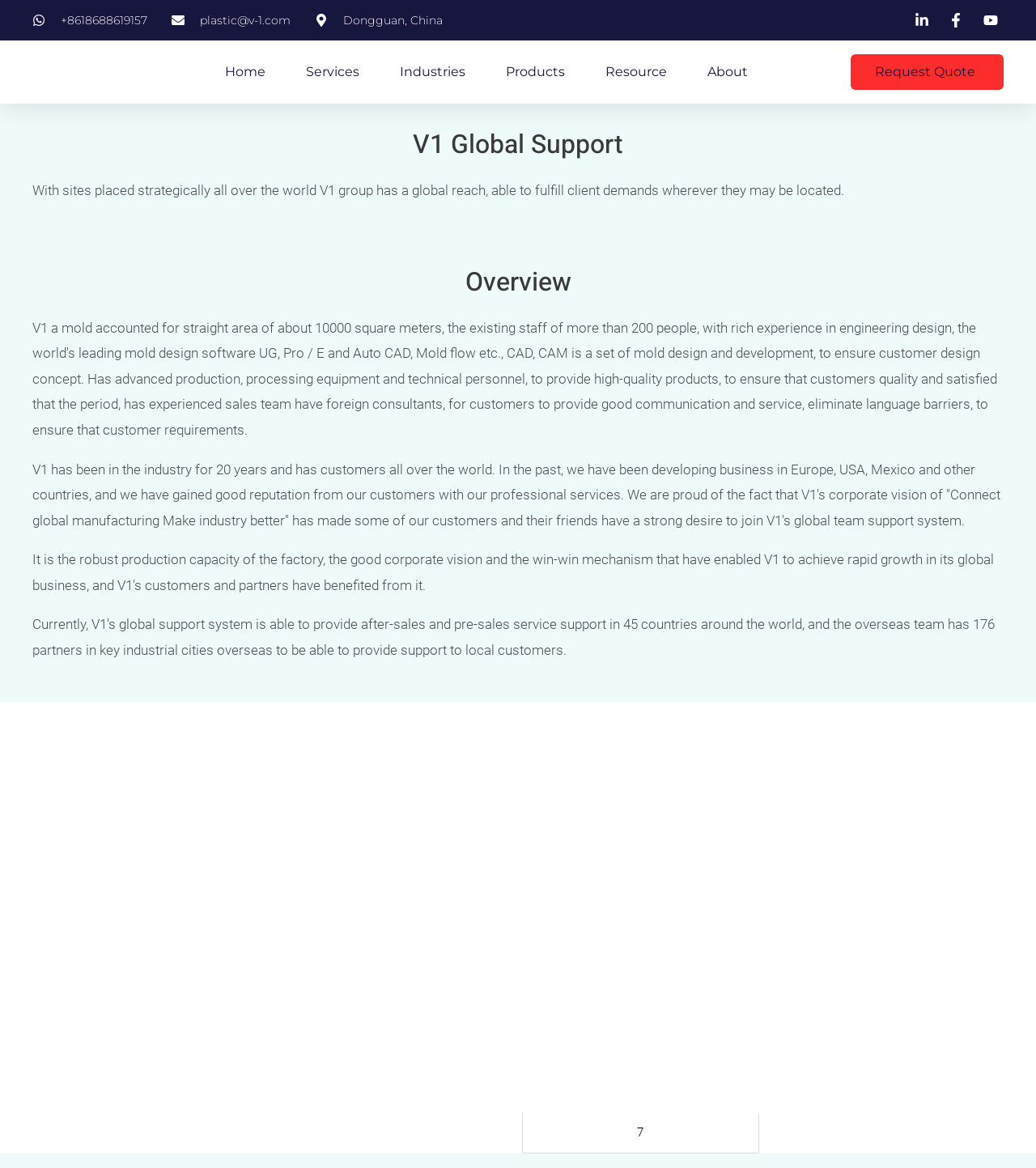Identify the bounding box coordinates for the element that needs to be clicked to fulfill this instruction: "Click the phone number to contact". Provide the coordinates in the format of four float numbers between 0 and 1: [left, top, right, bottom].

[0.031, 0.008, 0.142, 0.026]